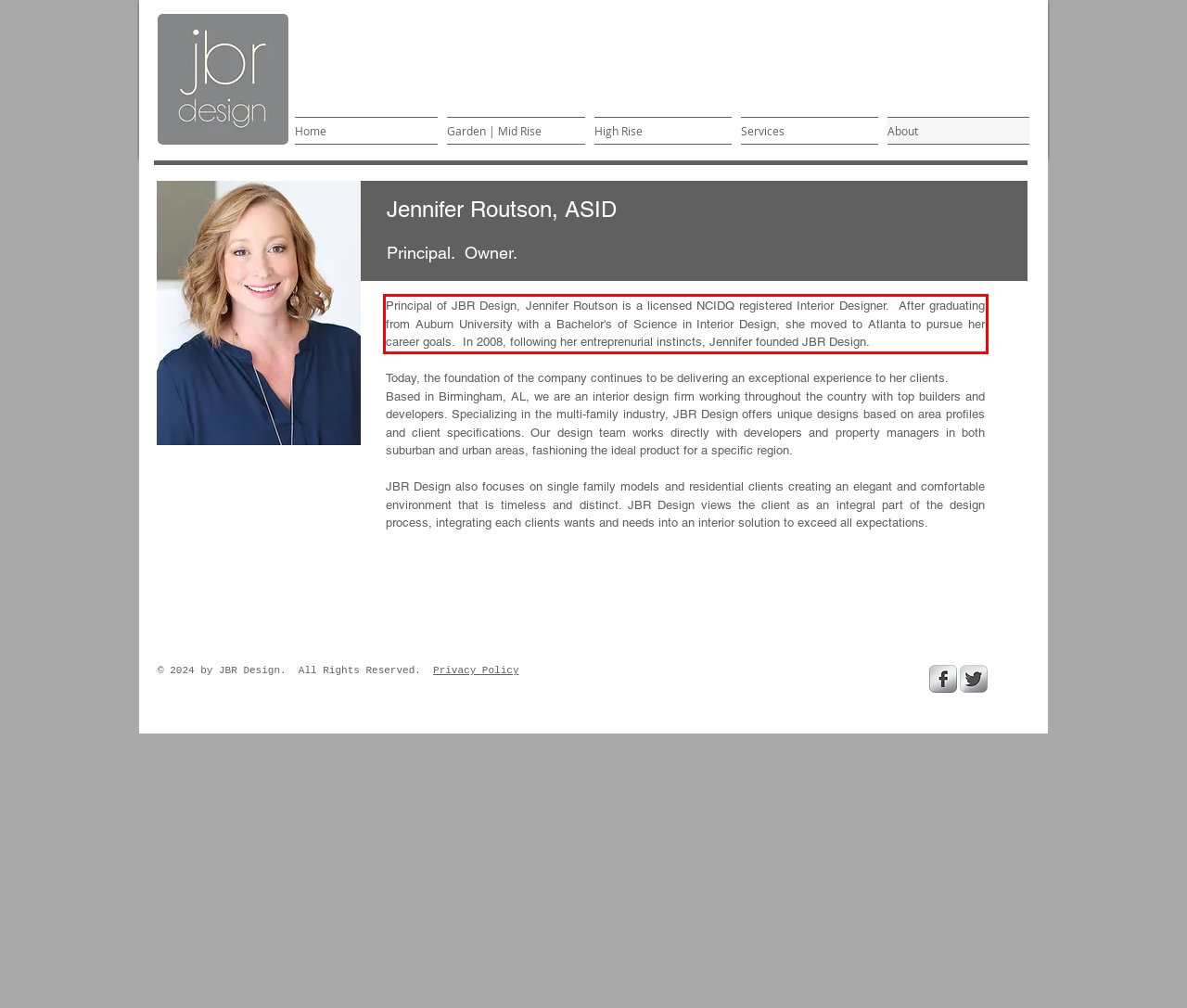Examine the webpage screenshot and use OCR to obtain the text inside the red bounding box.

Principal of JBR Design, Jennifer Routson is a licensed NCIDQ registered Interior Designer. After graduating from Auburn University with a Bachelor's of Science in Interior Design, she moved to Atlanta to pursue her career goals. In 2008, following her entreprenurial instincts, Jennifer founded JBR Design.